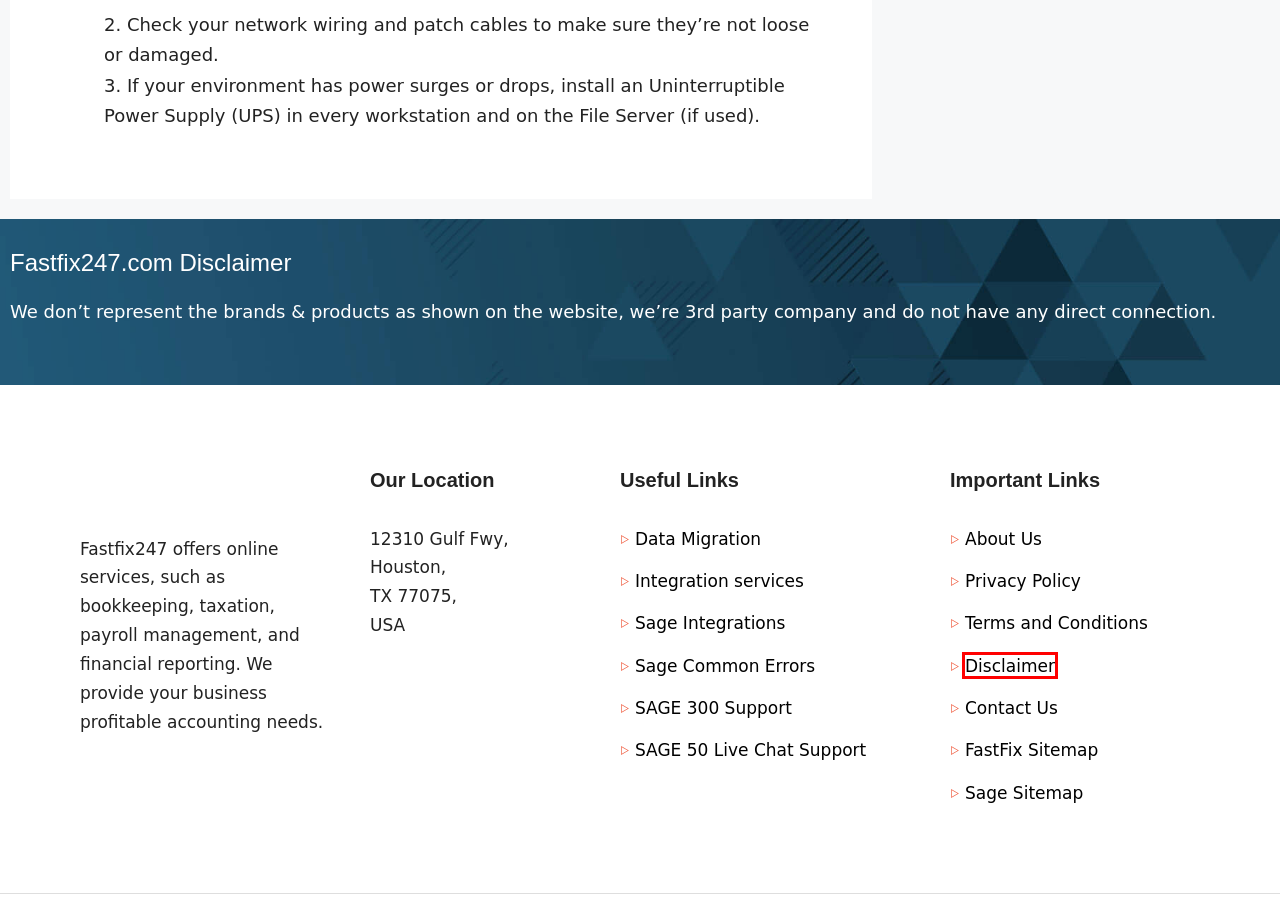You are provided with a screenshot of a webpage highlighting a UI element with a red bounding box. Choose the most suitable webpage description that matches the new page after clicking the element in the bounding box. Here are the candidates:
A. Terms & Conditions | FastFix247
B. Disclaimer | FastFix247
C. Sage 50 Common Errors and their Solutions
D. About us | FastFix247
E. Privacy Policy Statement | FastFix247.Com Privacy
F. Data Migration | FastFix247
G. Contacts Us - Fastfix247.Com
H. Download, Install And Upgrade Sage 50 2024 - US Edition (2023) - Fastfix247

B